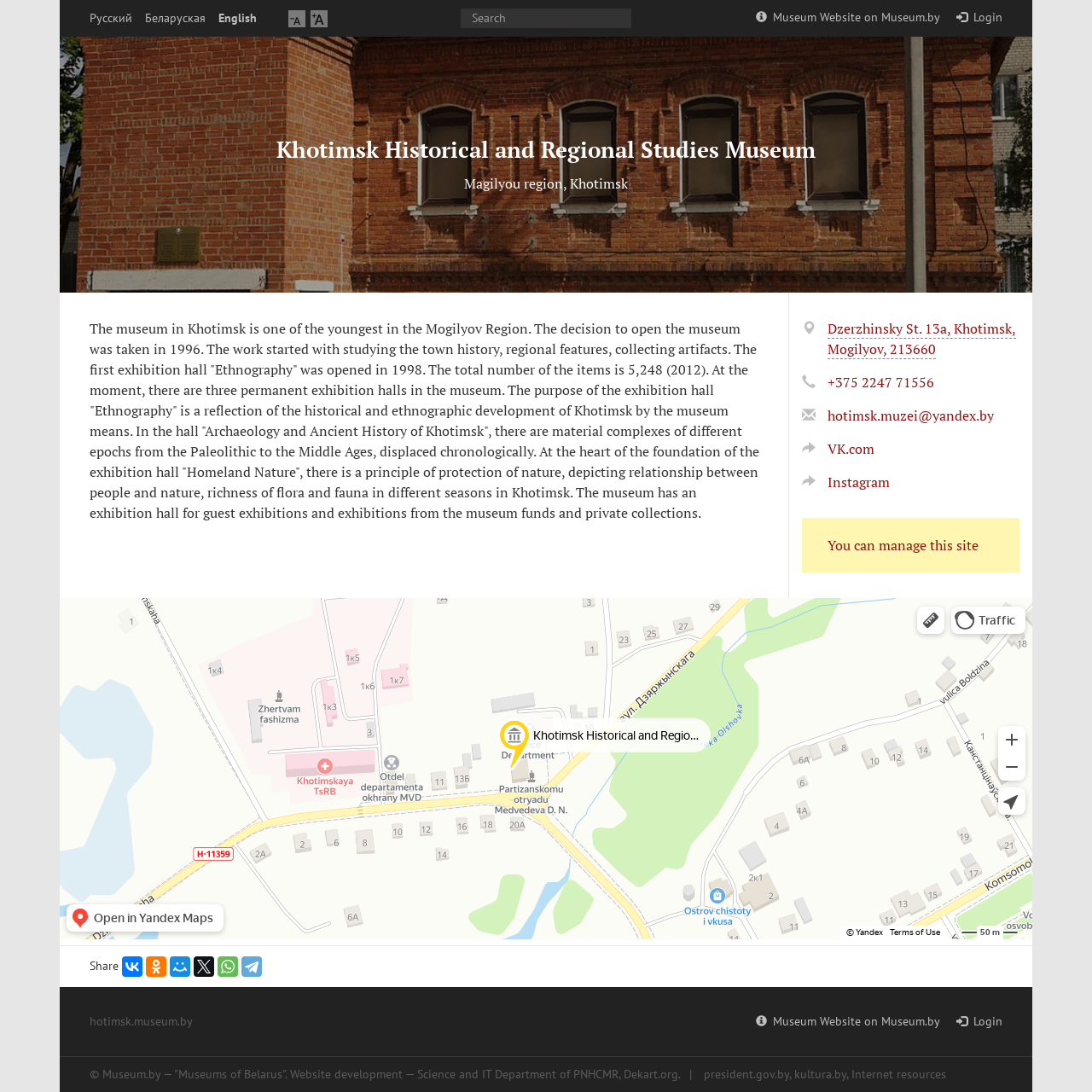What is the name of the museum?
Kindly answer the question with as much detail as you can.

The name of the museum can be found in the link 'Khotimsk Historical and Regional Studies Museum' with ID 215, which is a prominent element on the webpage.